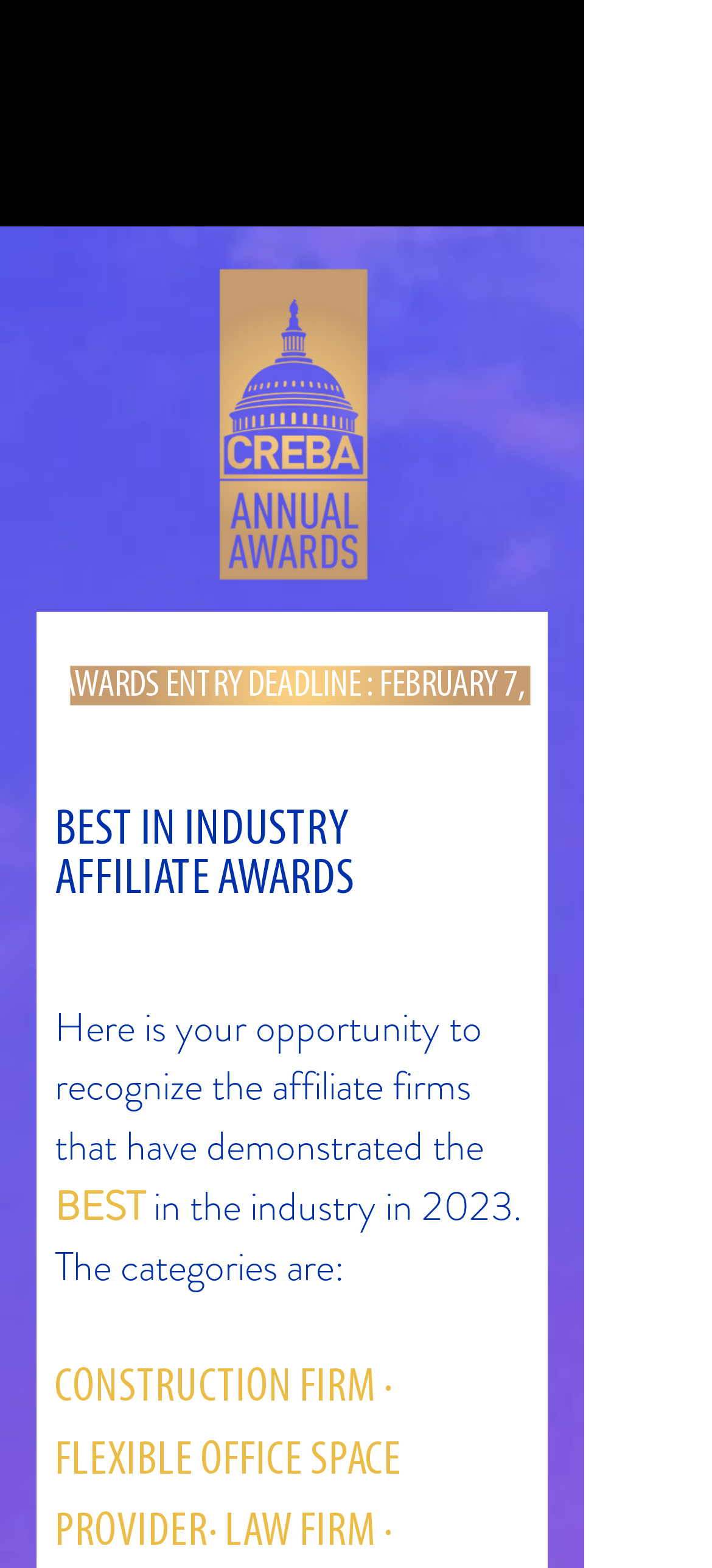What year is being referred to?
Based on the image, answer the question with as much detail as possible.

I found the answer by looking at the image element with the filename '2023box-01.png' which suggests that the year 2023 is being referred to.